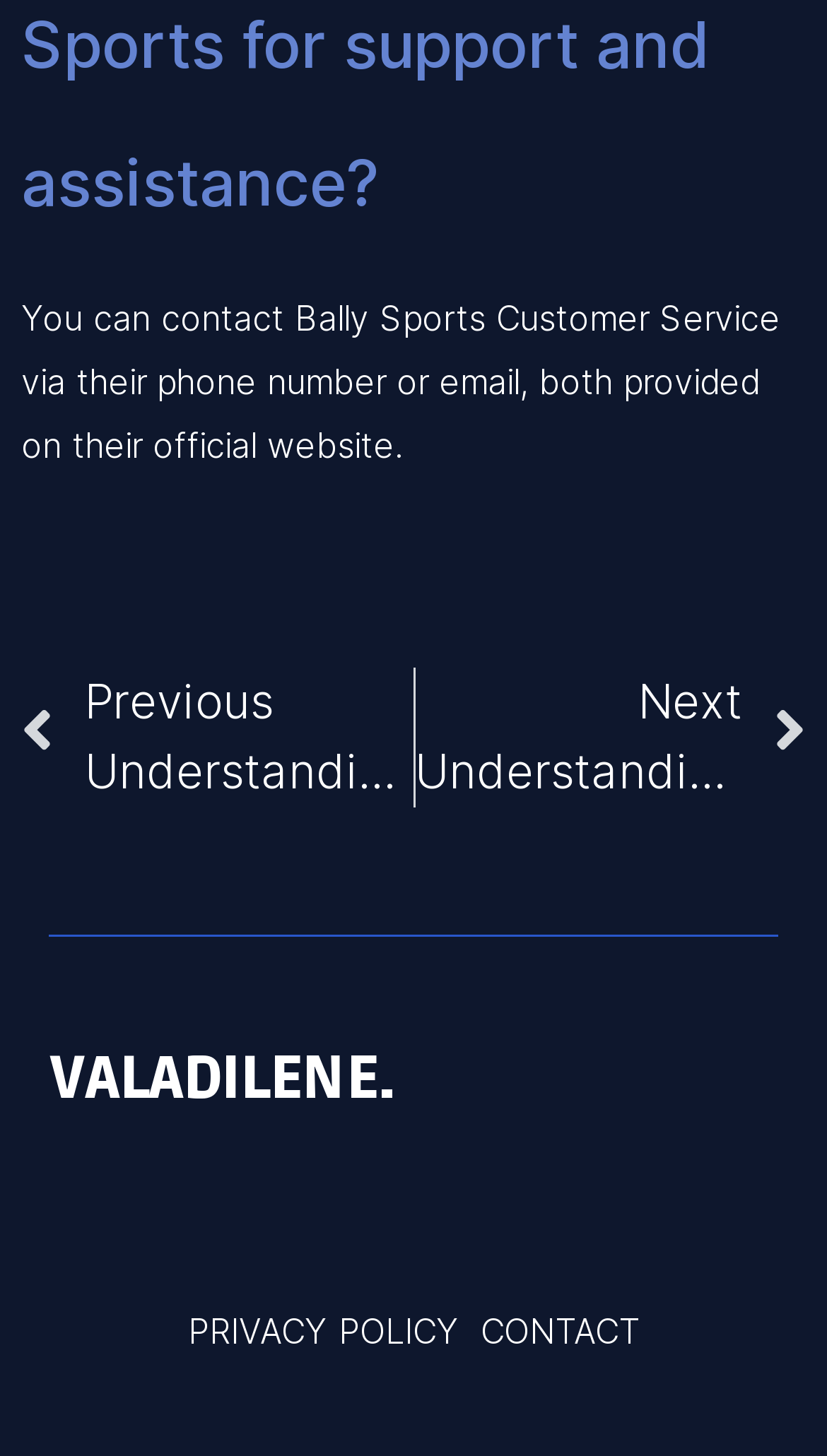How many links are there in the footer section?
Provide a comprehensive and detailed answer to the question.

I looked at the footer section of the webpage, which is represented by the contentinfo element. Within this section, I found three links: 'VALADILENE.', 'PRIVACY POLICY', and 'CONTACT'. Therefore, there are three links in the footer section.